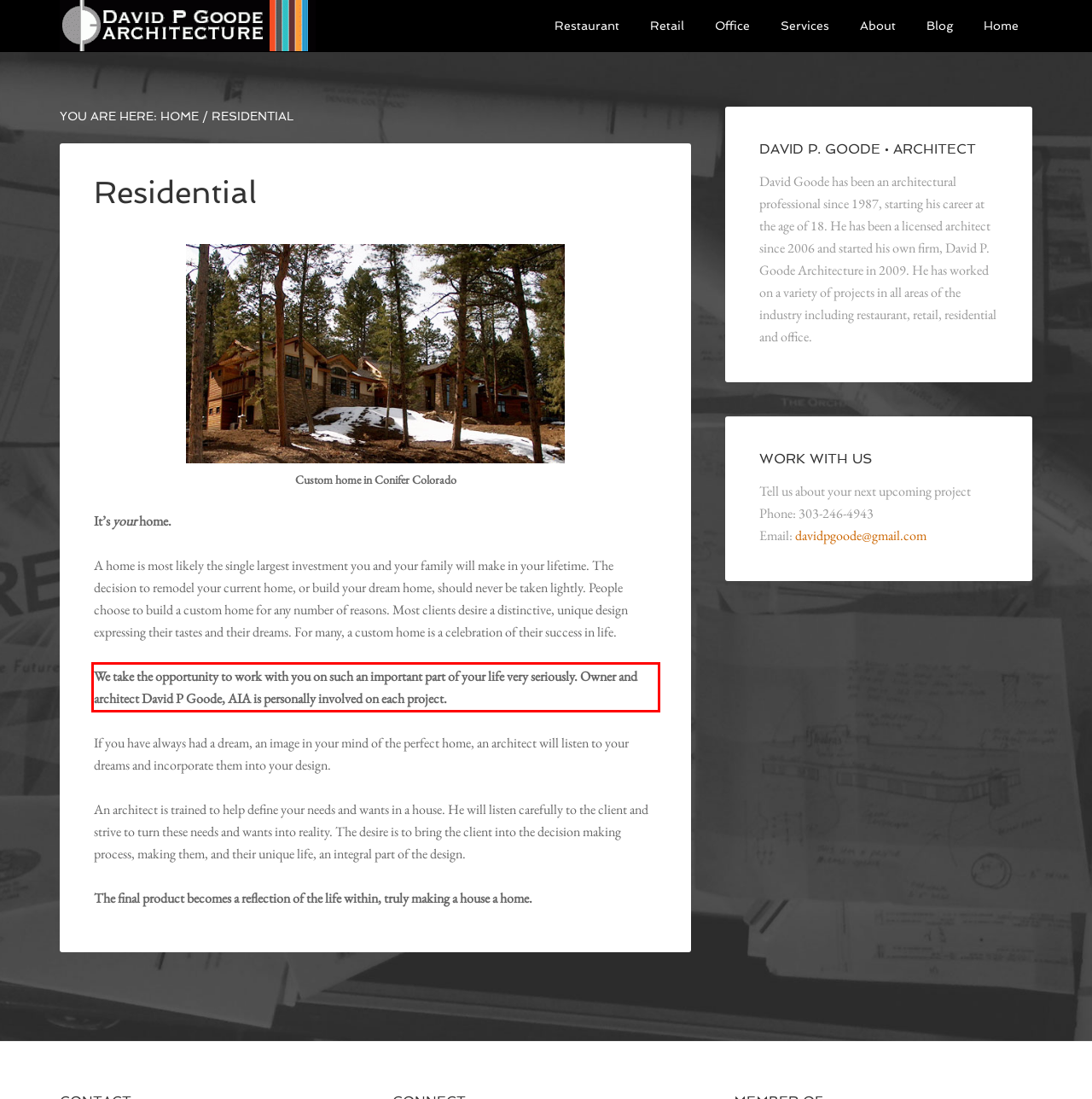Examine the screenshot of the webpage, locate the red bounding box, and perform OCR to extract the text contained within it.

We take the opportunity to work with you on such an important part of your life very seriously. Owner and architect David P Goode, AIA is personally involved on each project.